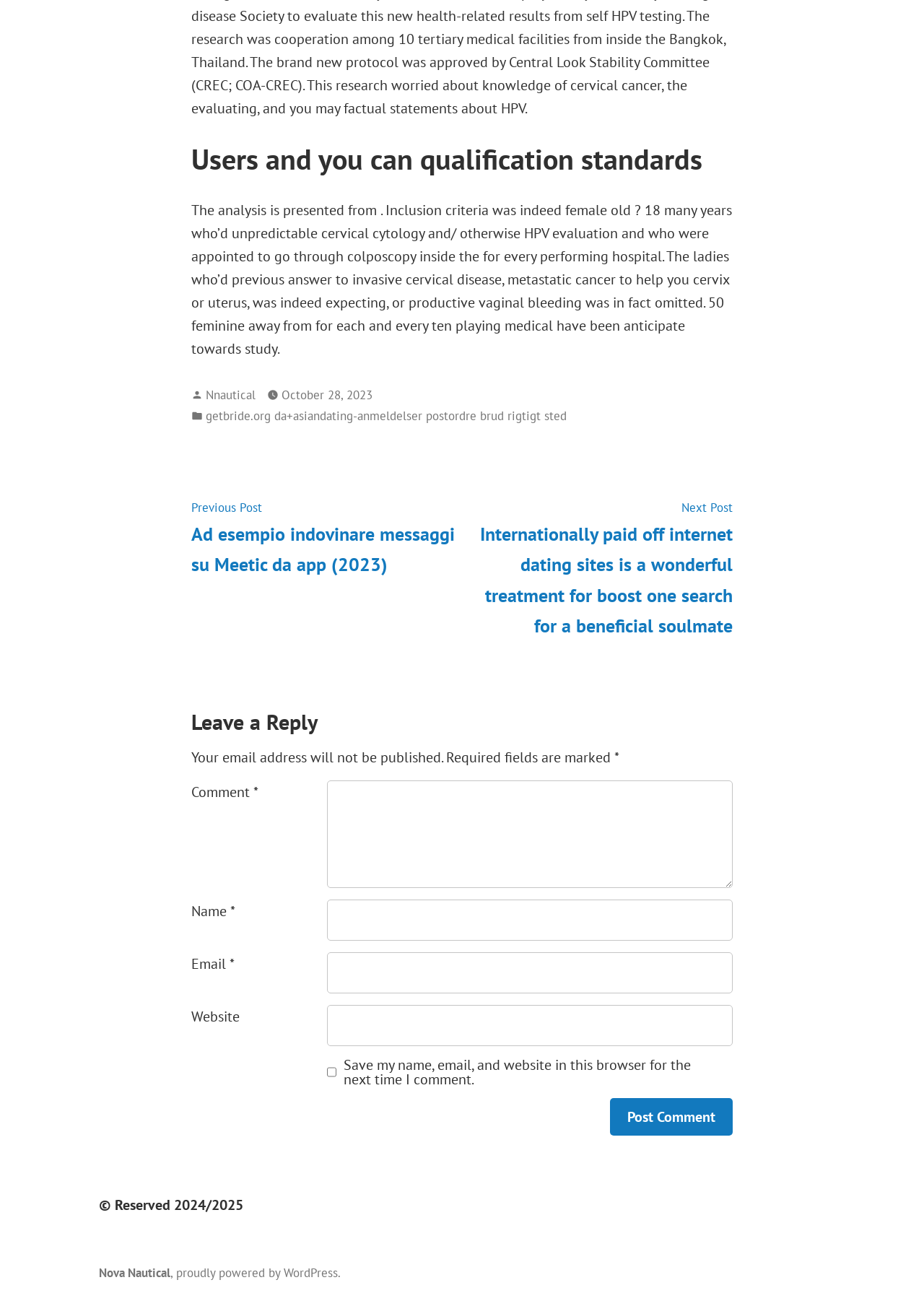Please identify the bounding box coordinates of the element's region that should be clicked to execute the following instruction: "Click on the 'Nova Nautical' link". The bounding box coordinates must be four float numbers between 0 and 1, i.e., [left, top, right, bottom].

[0.107, 0.968, 0.184, 0.981]